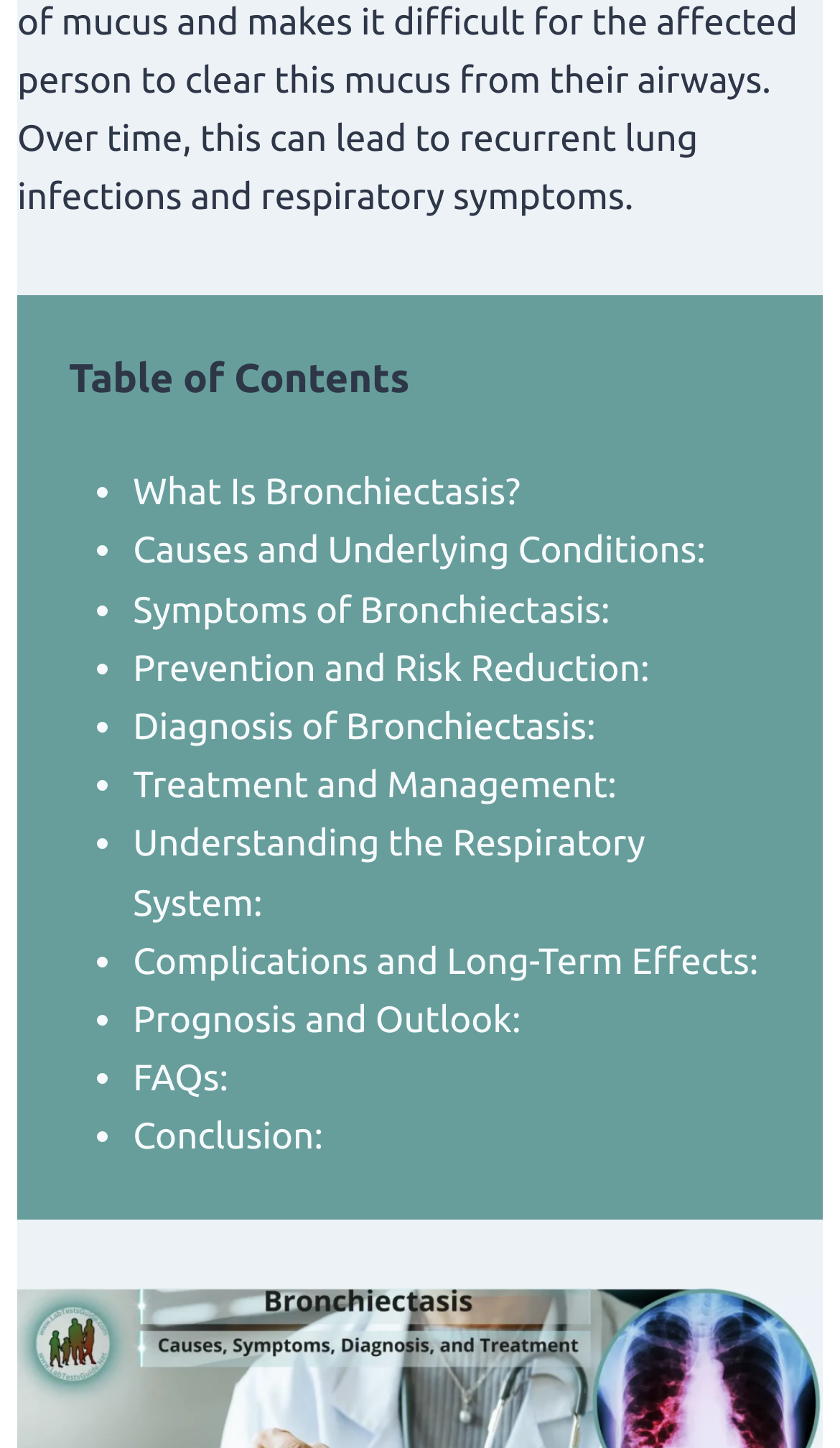Given the description "Conclusion:", provide the bounding box coordinates of the corresponding UI element.

[0.158, 0.771, 0.385, 0.799]